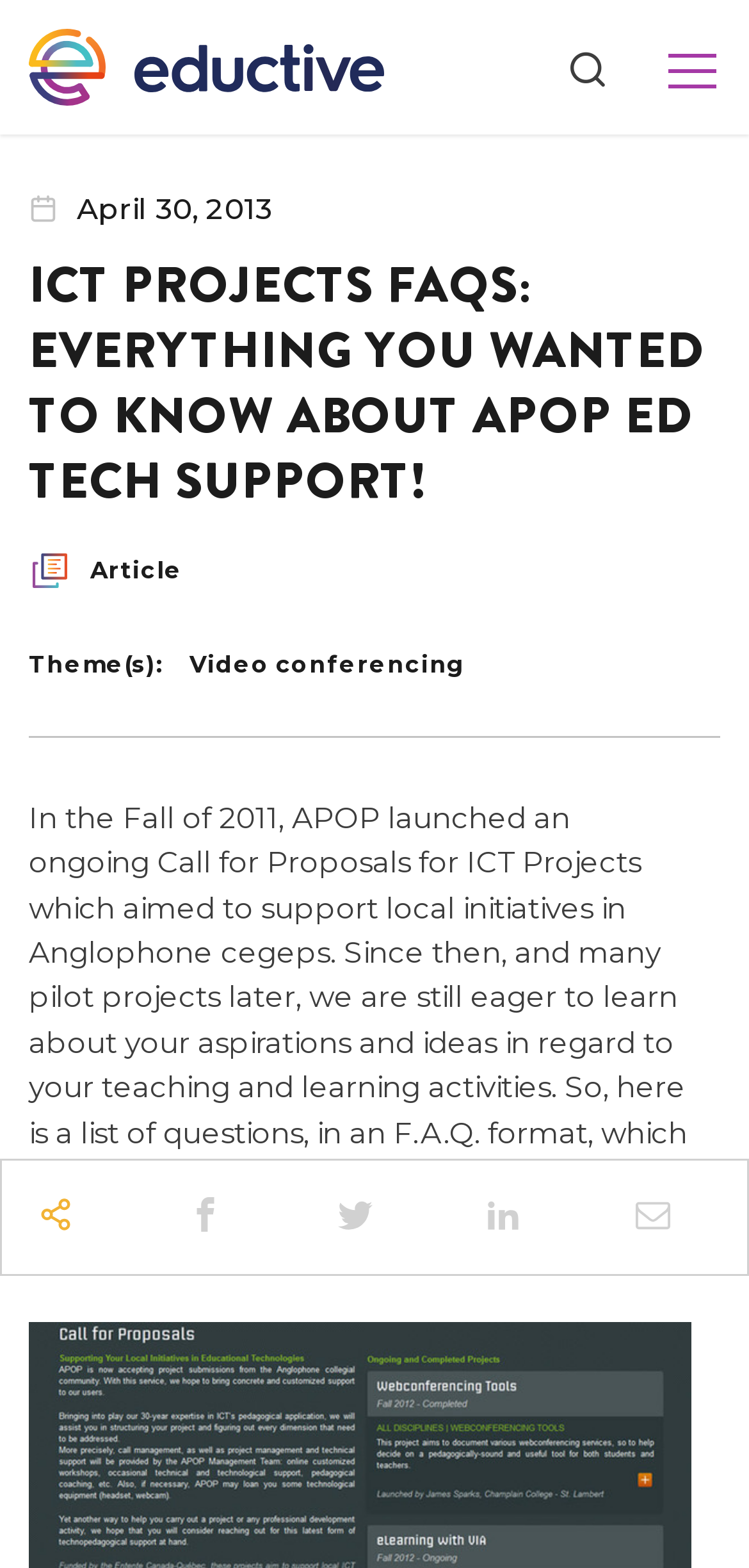Please locate and generate the primary heading on this webpage.

ICT PROJECTS FAQS: EVERYTHING YOU WANTED TO KNOW ABOUT APOP ED TECH SUPPORT!